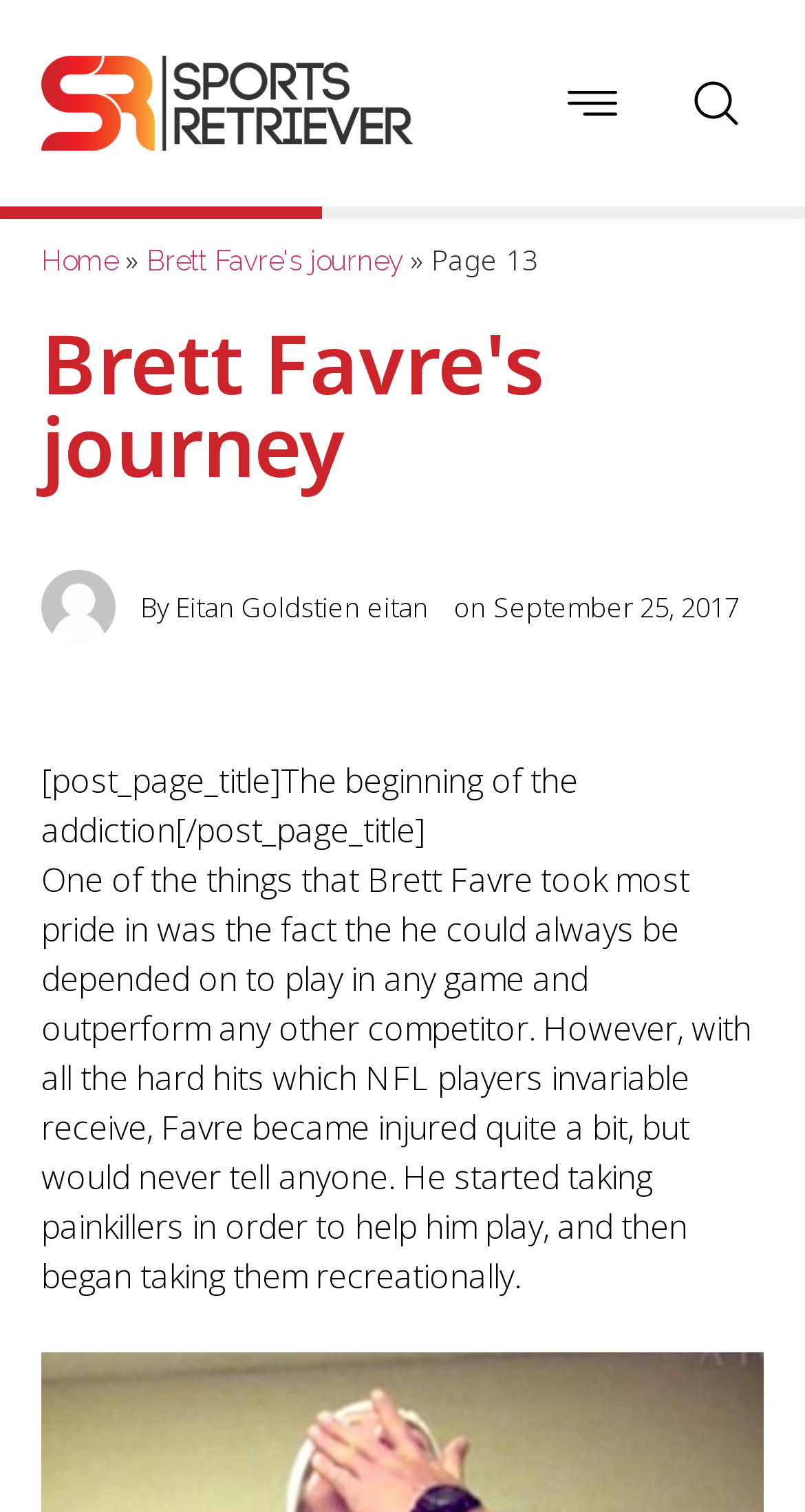Please determine the bounding box coordinates, formatted as (top-left x, top-left y, bottom-right x, bottom-right y), with all values as floating point numbers between 0 and 1. Identify the bounding box of the region described as: Brett Favre's journey

[0.182, 0.161, 0.5, 0.183]